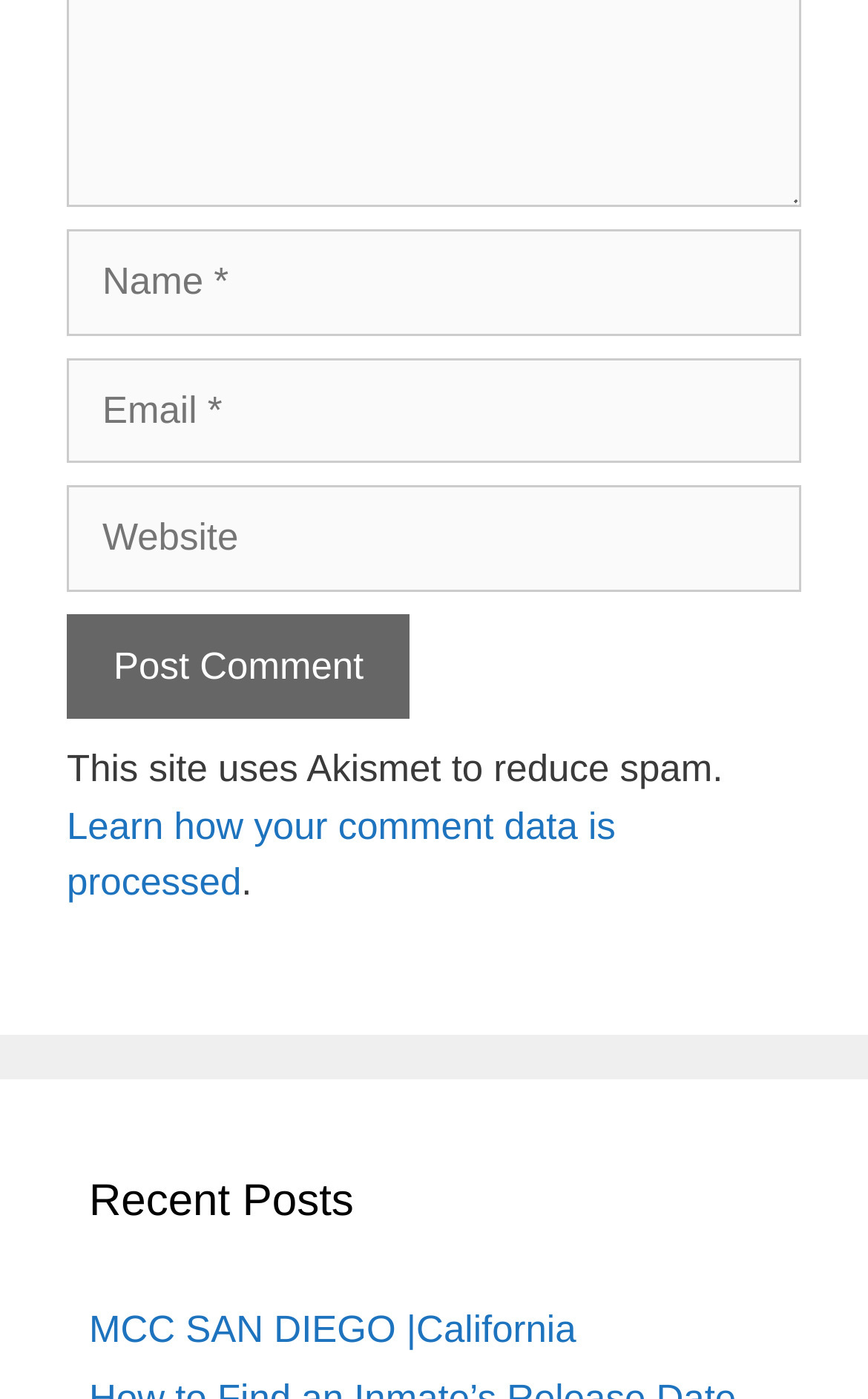Given the description: "MORGANTOWN FCI | Monongalia County", determine the bounding box coordinates of the UI element. The coordinates should be formatted as four float numbers between 0 and 1, [left, top, right, bottom].

[0.103, 0.163, 0.774, 0.234]